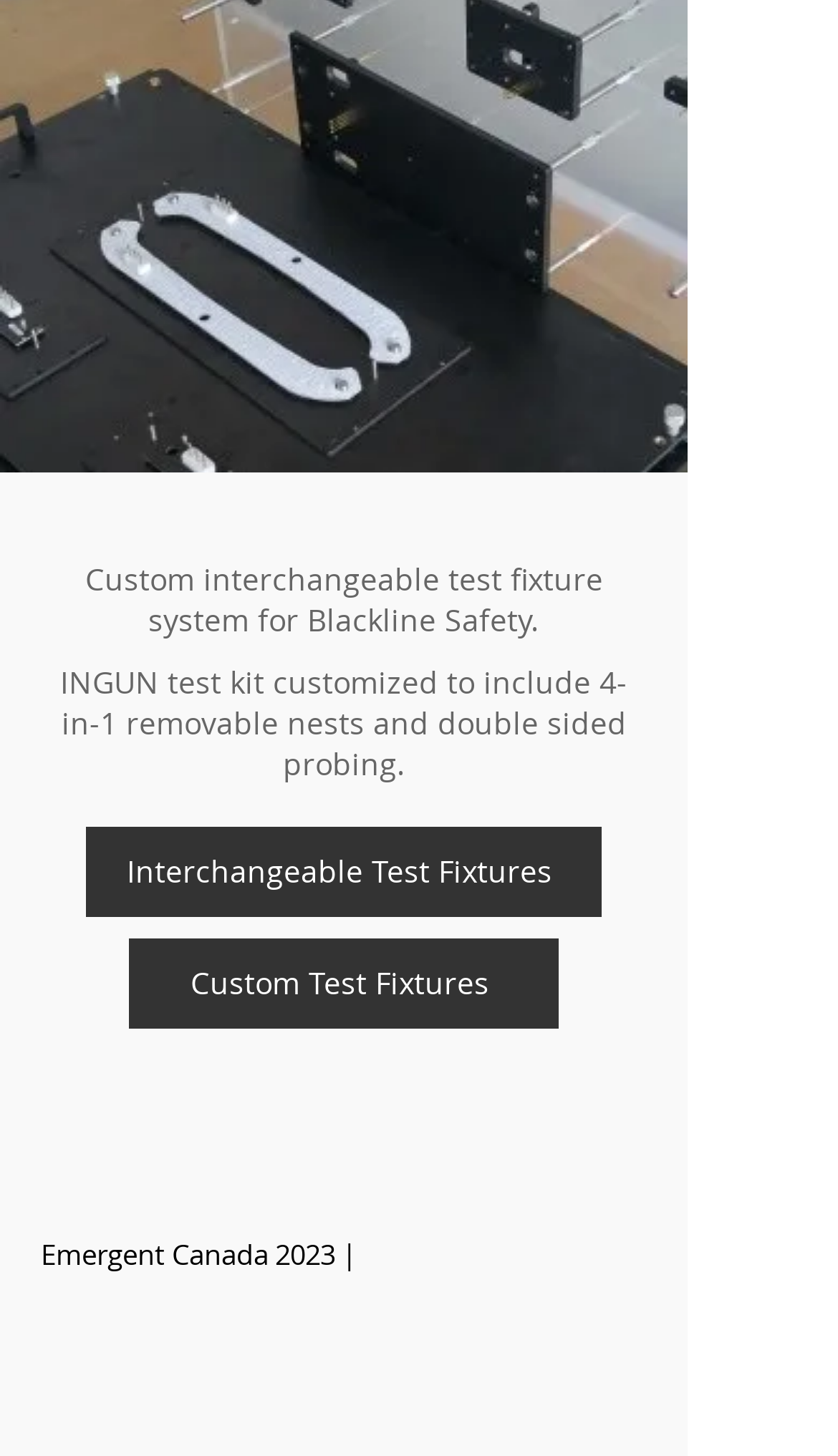What is the company name mentioned on the webpage?
Give a single word or phrase as your answer by examining the image.

Blackline Safety